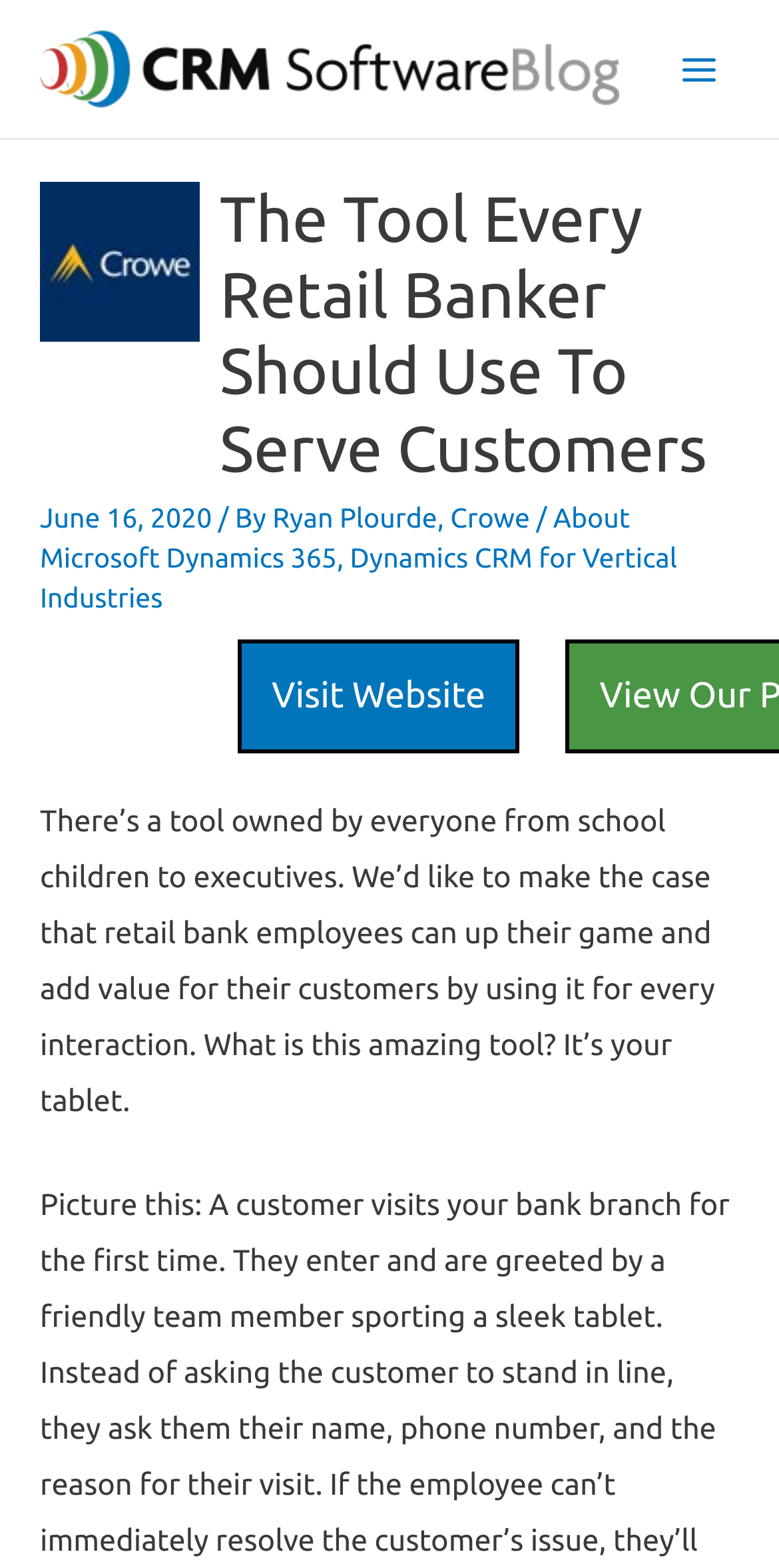What is the name of the CRM software blog?
Please provide a full and detailed response to the question.

I found a link element with the text 'CRM Software Blog | Dynamics 365' located at the top of the webpage, which suggests that the CRM software blog is named Dynamics 365.